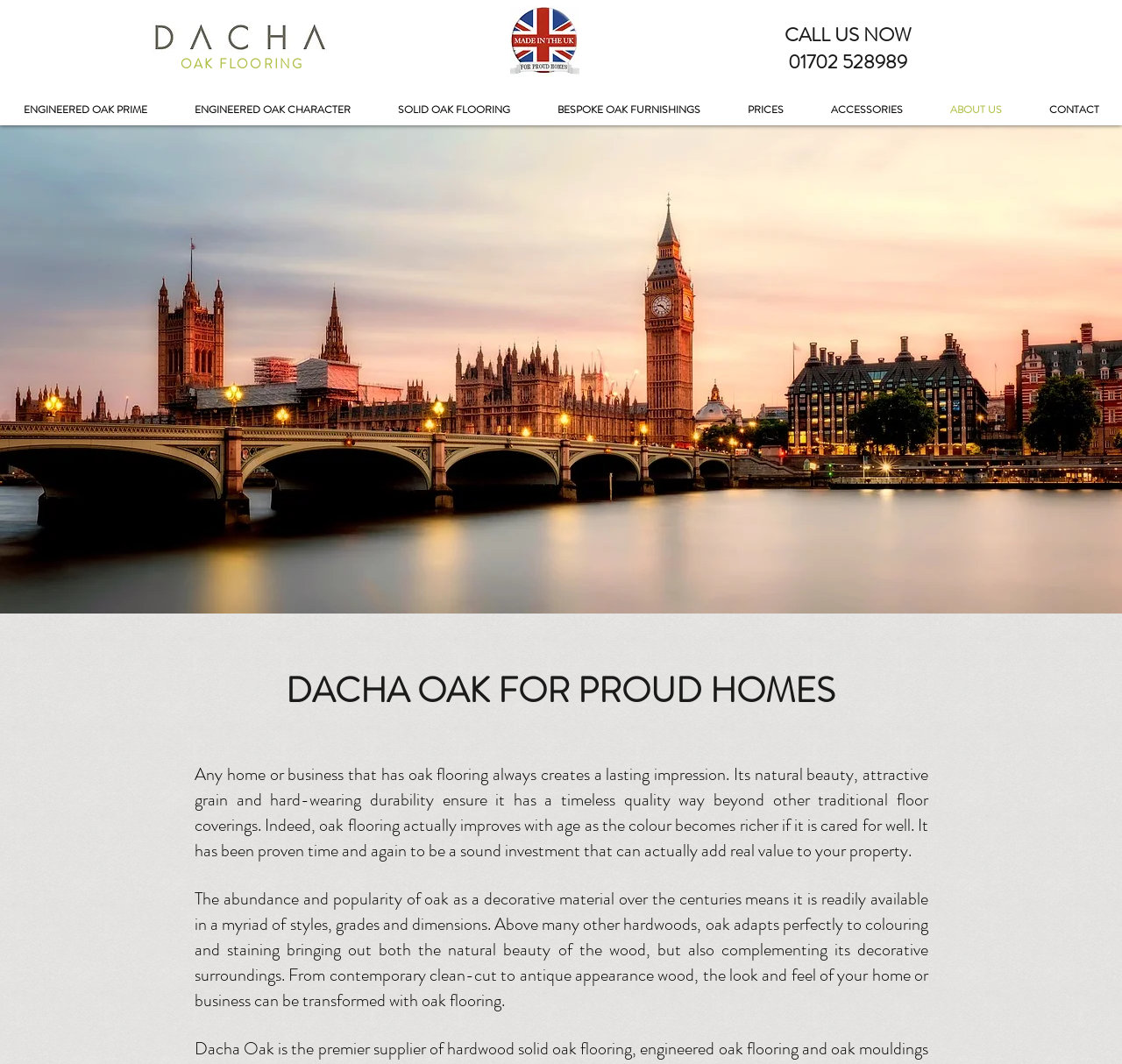Please predict the bounding box coordinates of the element's region where a click is necessary to complete the following instruction: "Call the phone number". The coordinates should be represented by four float numbers between 0 and 1, i.e., [left, top, right, bottom].

[0.702, 0.045, 0.809, 0.071]